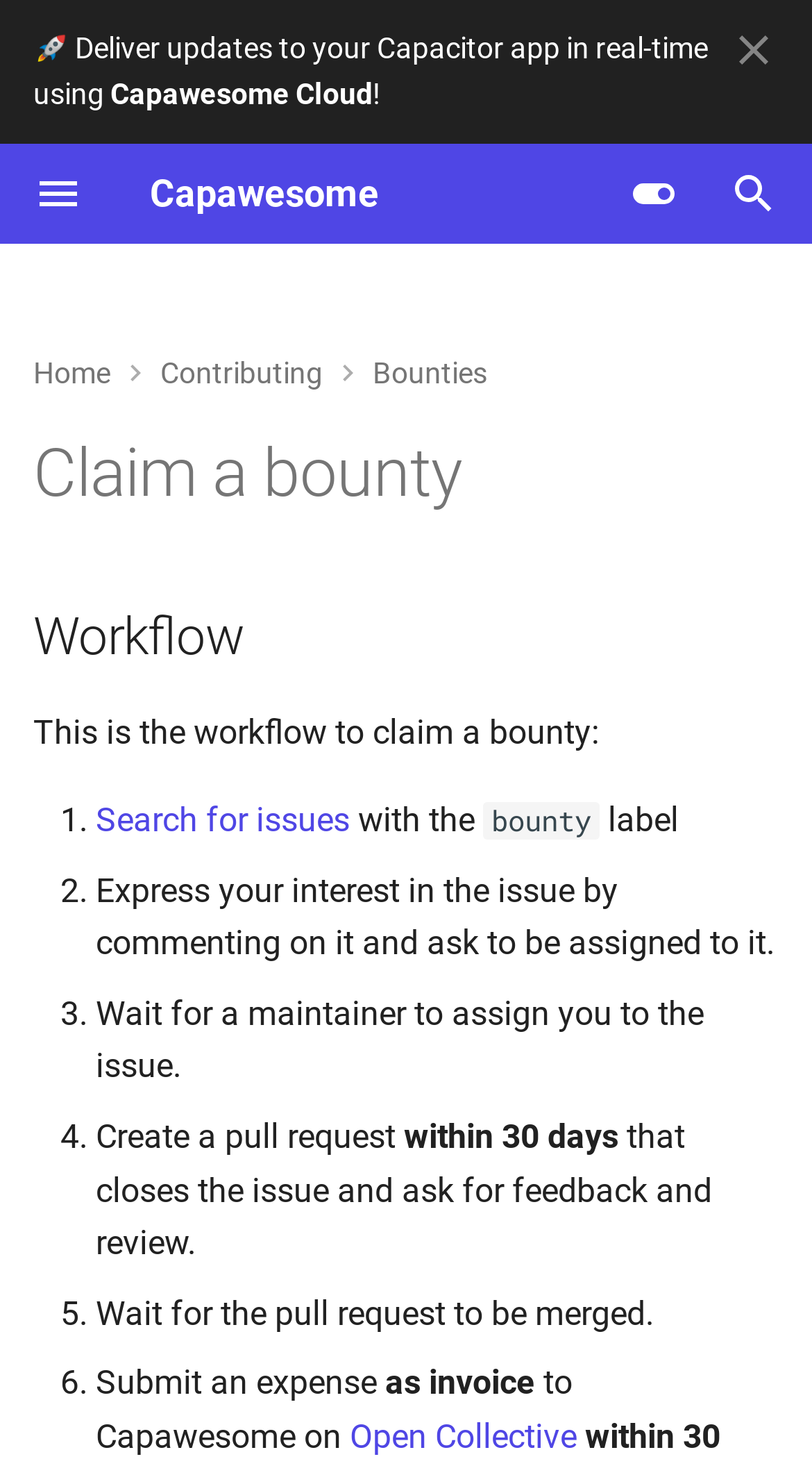Please identify the coordinates of the bounding box for the clickable region that will accomplish this instruction: "Search for something".

[0.897, 0.114, 0.959, 0.148]